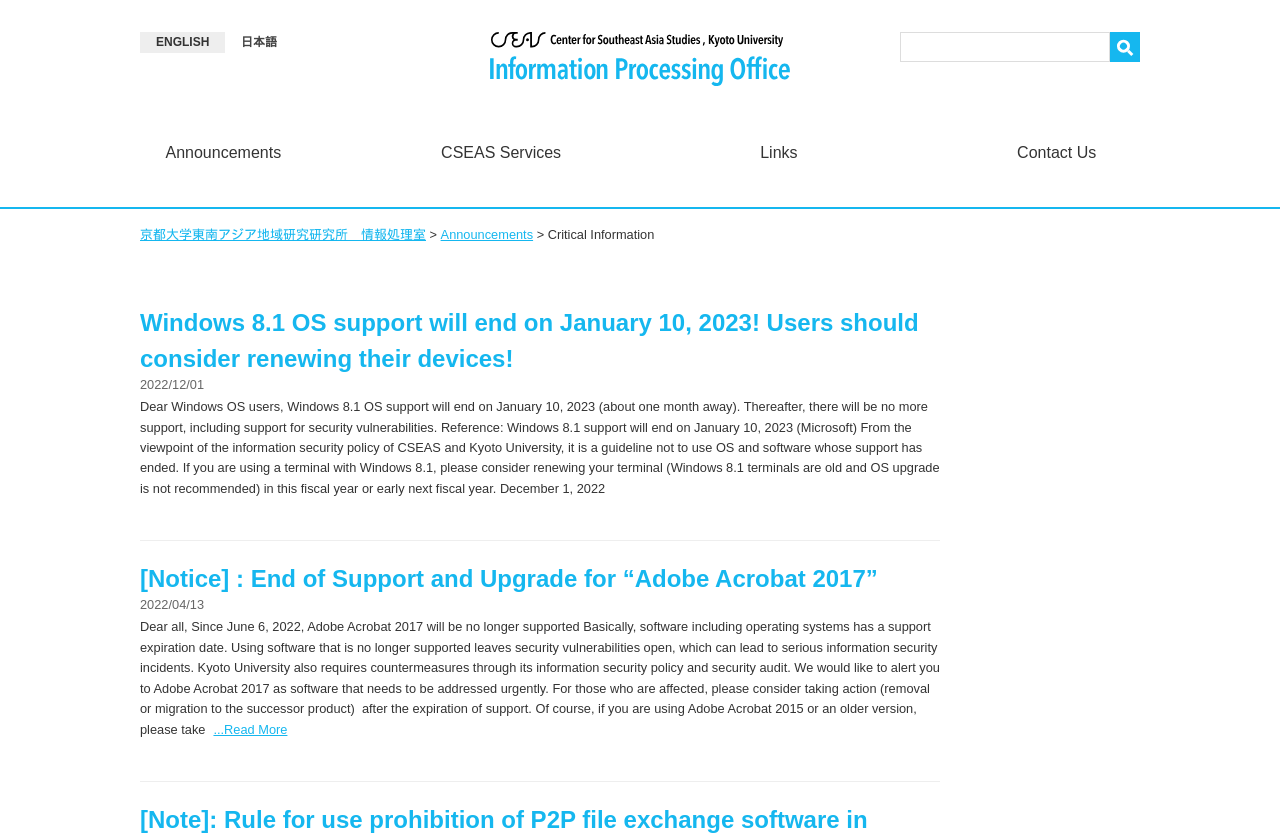Locate the bounding box coordinates of the clickable region to complete the following instruction: "Switch to English."

[0.109, 0.038, 0.176, 0.064]